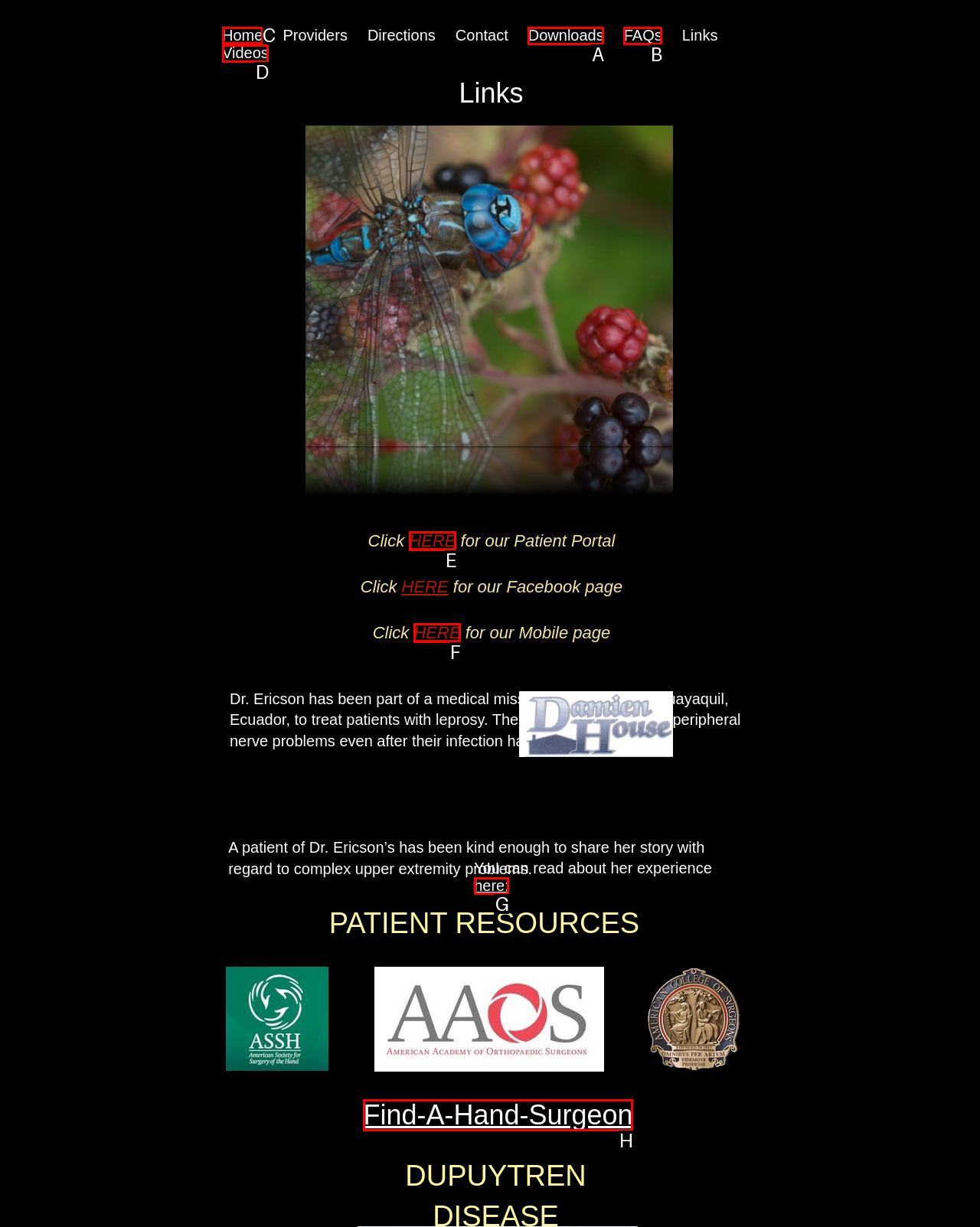To complete the instruction: go to home page, which HTML element should be clicked?
Respond with the option's letter from the provided choices.

C